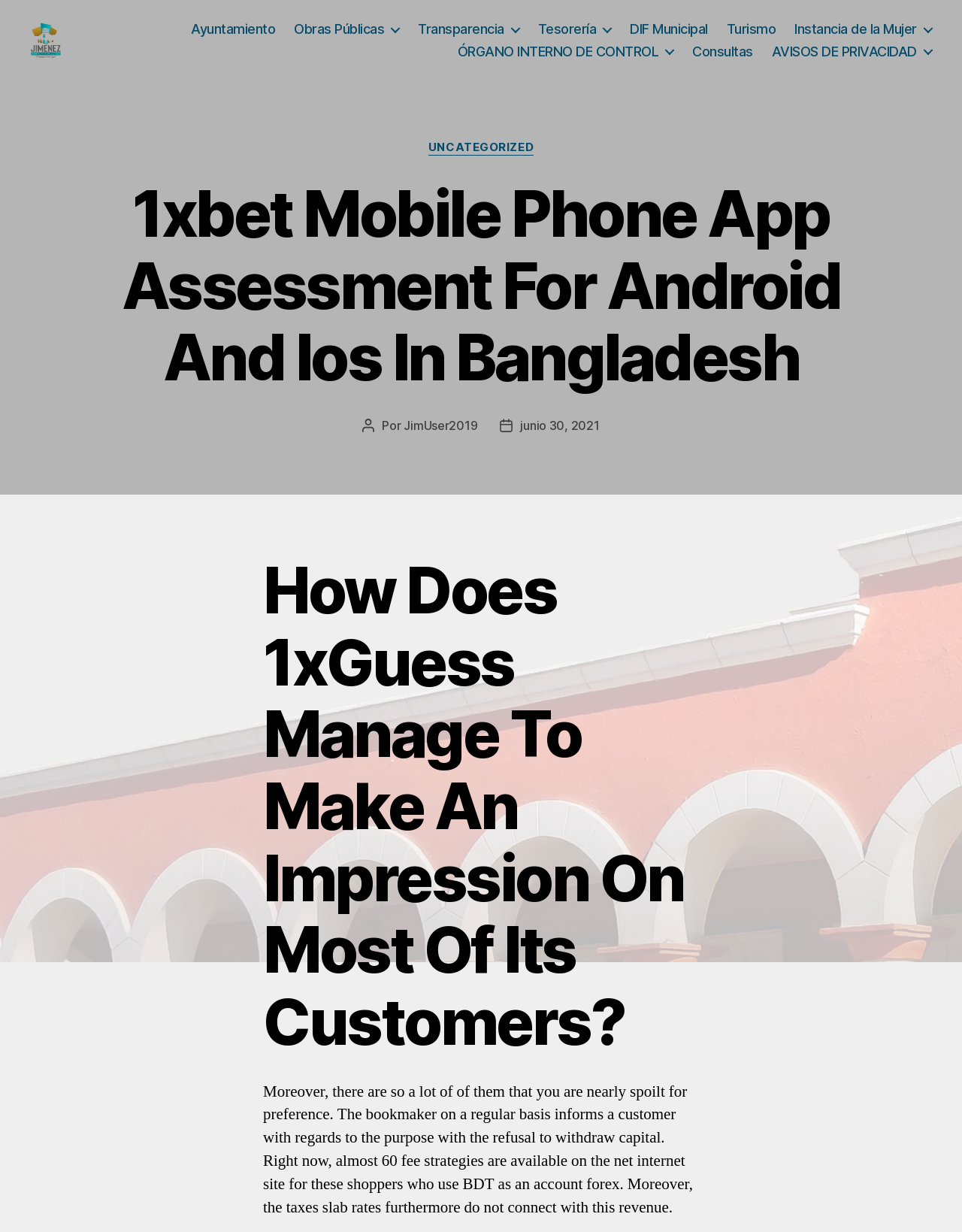Determine the bounding box coordinates of the section to be clicked to follow the instruction: "View the date of the entry". The coordinates should be given as four float numbers between 0 and 1, formatted as [left, top, right, bottom].

[0.526, 0.346, 0.57, 0.402]